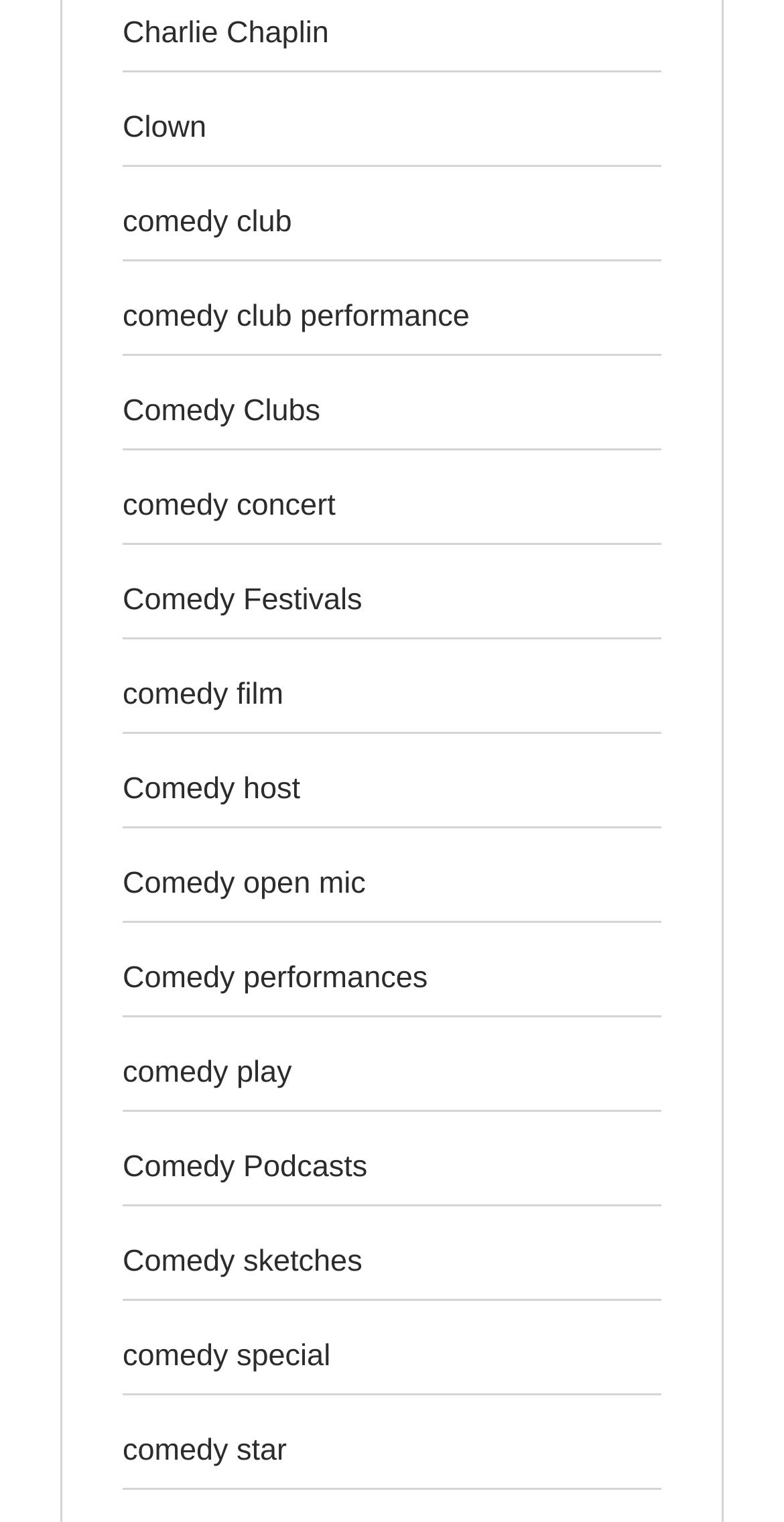Find the bounding box coordinates for the area that must be clicked to perform this action: "Follow on twitter".

None